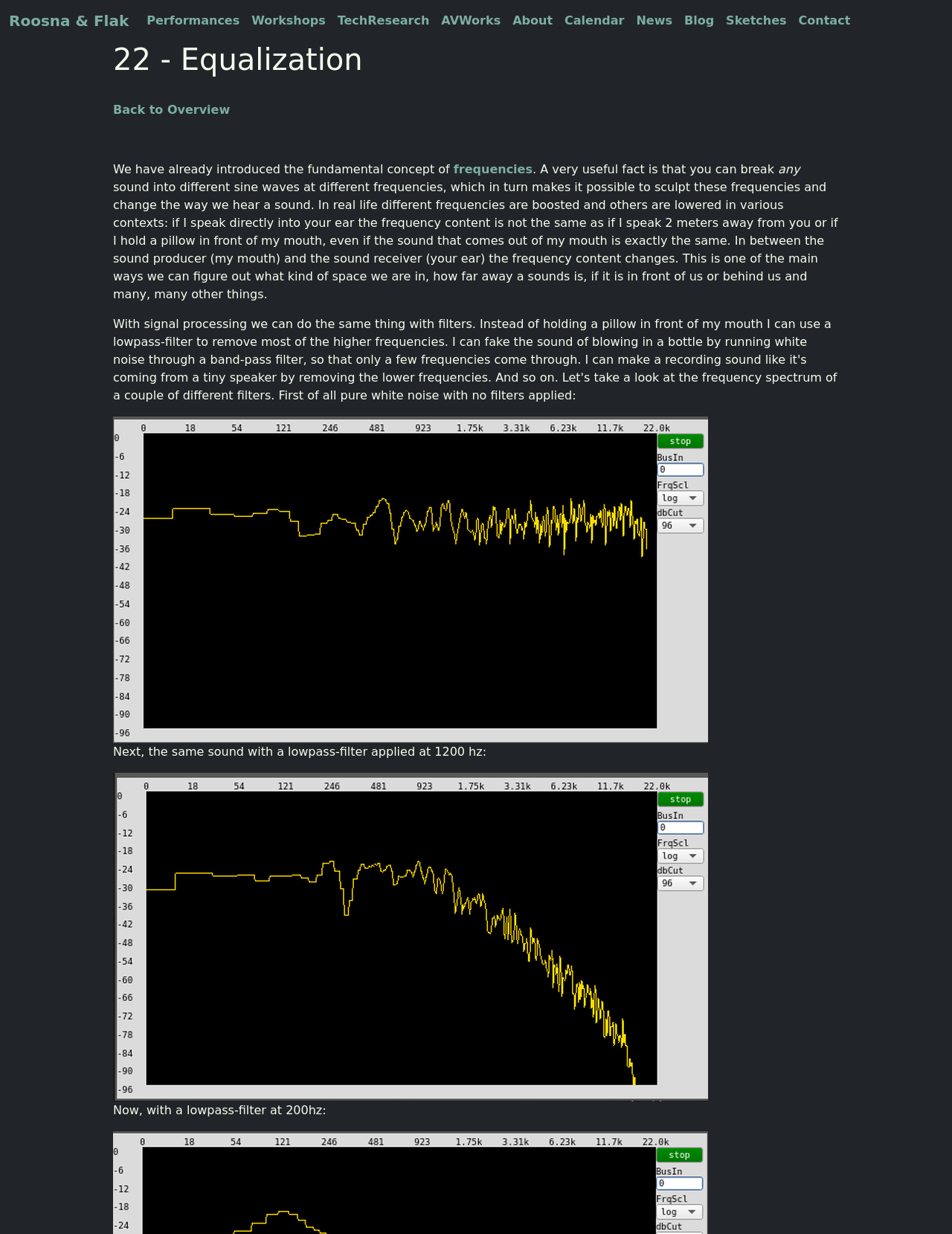Given the webpage screenshot and the description, determine the bounding box coordinates (top-left x, top-left y, bottom-right x, bottom-right y) that define the location of the UI element matching this description: title="white noise 1200 hz lowpass"

[0.119, 0.753, 0.744, 0.765]